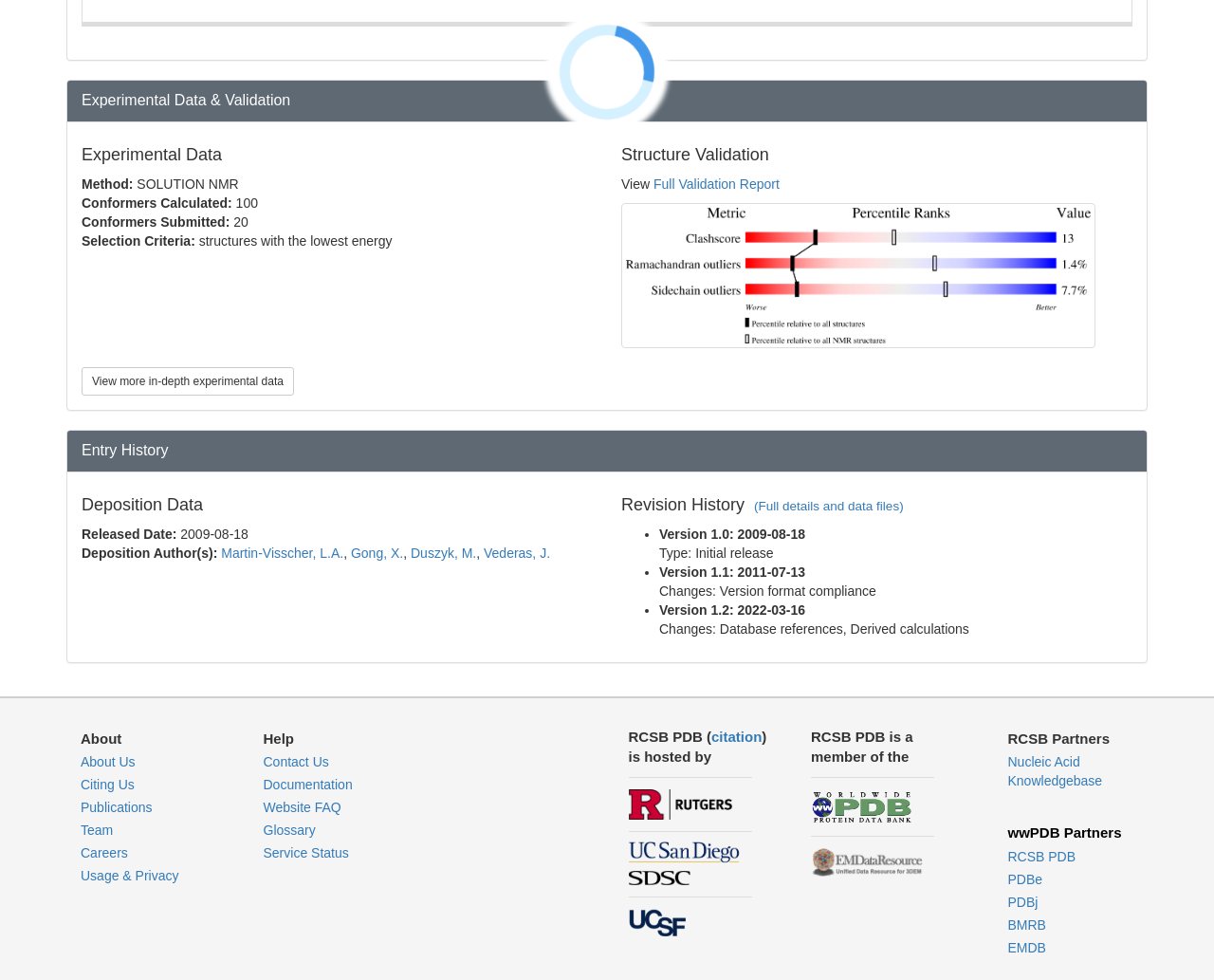Find the bounding box coordinates for the area that must be clicked to perform this action: "Contact Us".

[0.217, 0.77, 0.271, 0.785]